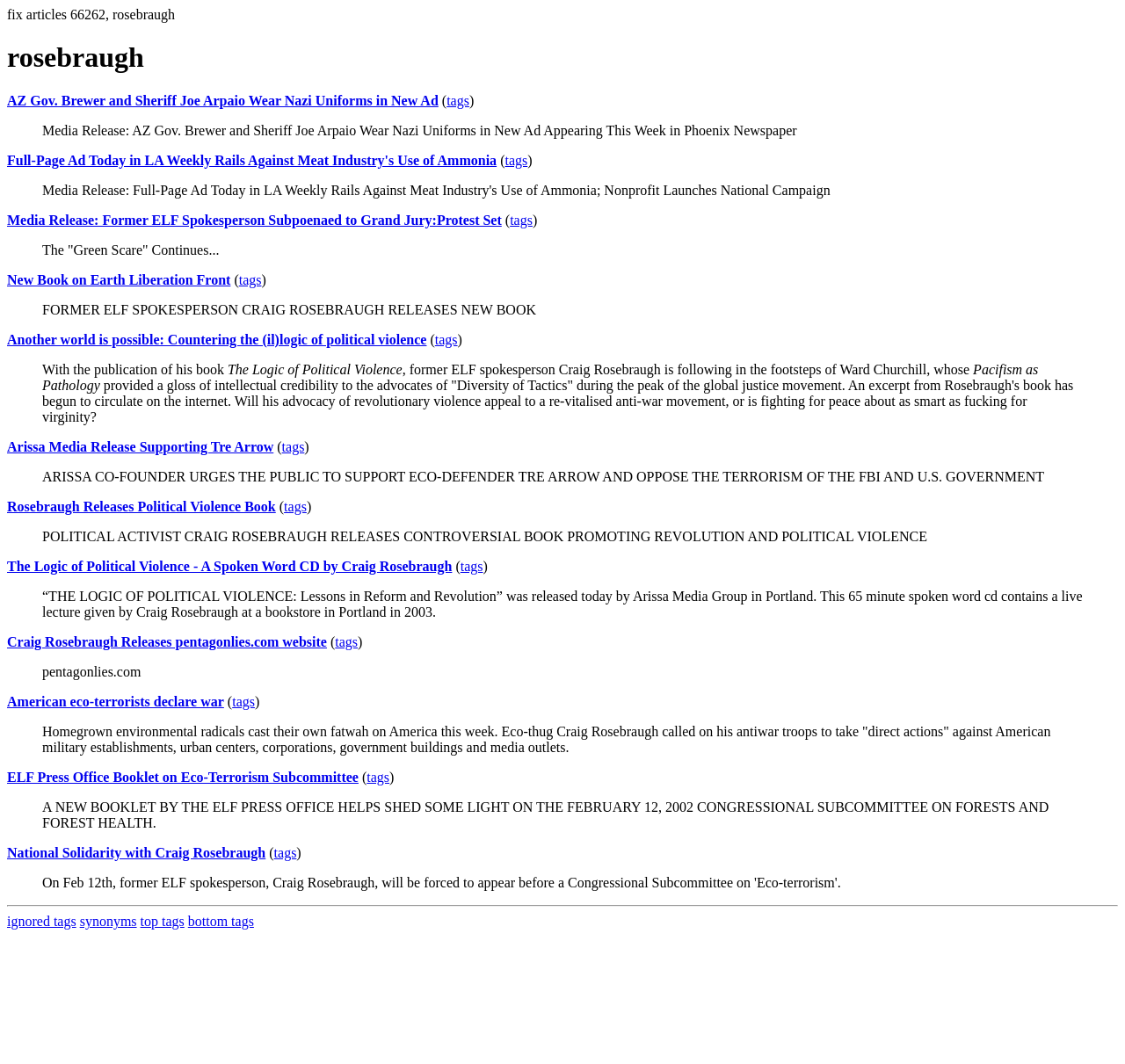What is the first article about?
Please provide a single word or phrase answer based on the image.

AZ Gov. Brewer and Sheriff Joe Arpaio